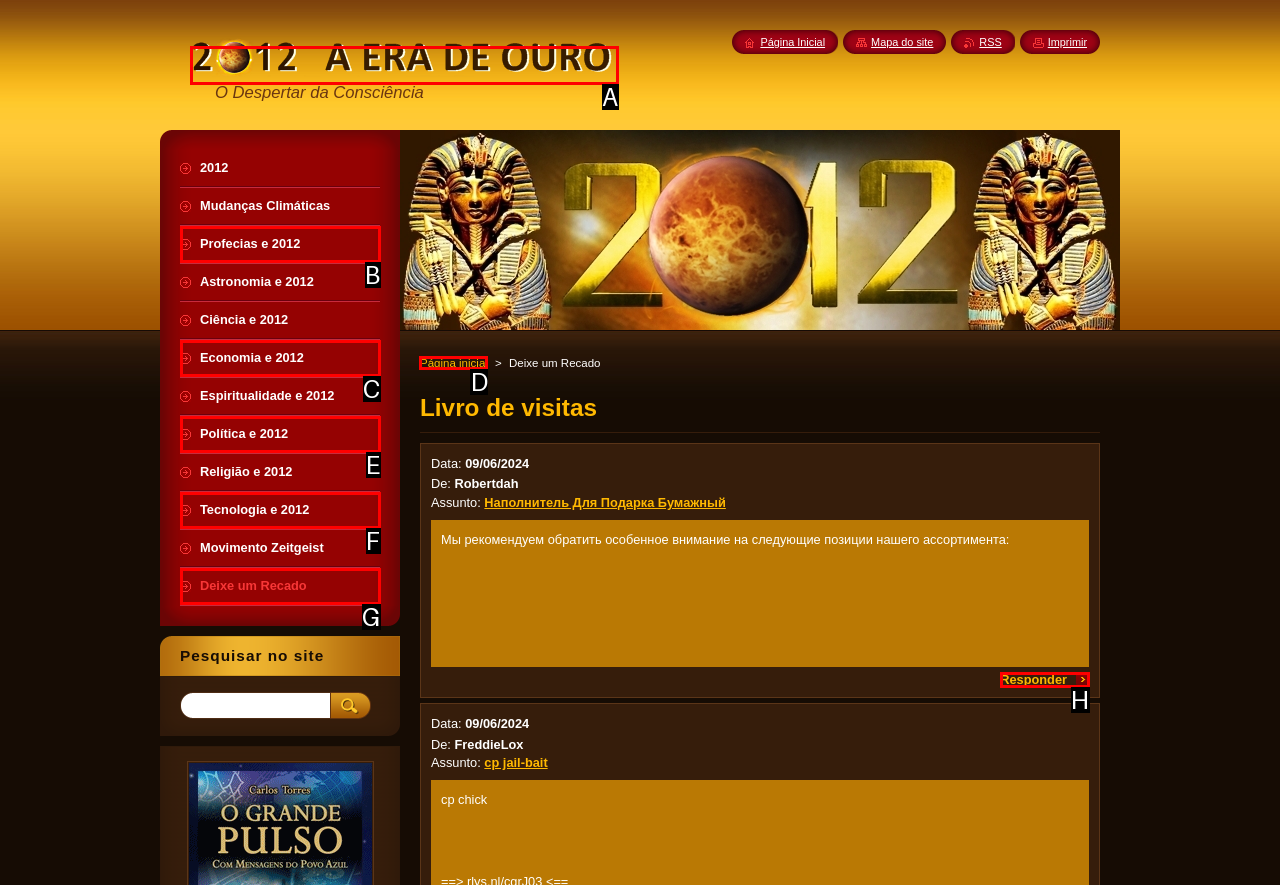Please indicate which HTML element should be clicked to fulfill the following task: Click on the 'Página inicial' link. Provide the letter of the selected option.

D